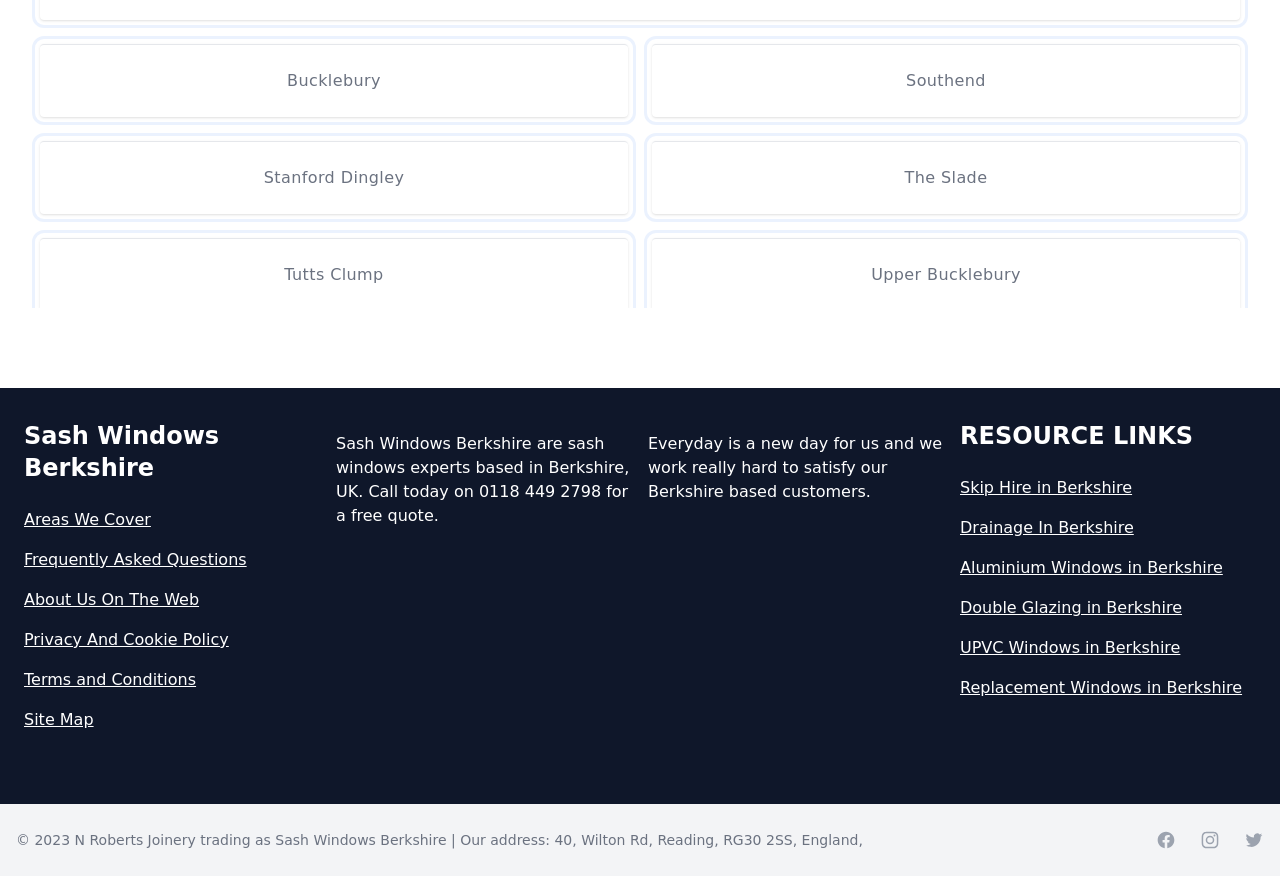Look at the image and give a detailed response to the following question: How many social media links are there at the bottom of the webpage?

At the bottom of the webpage, there are 3 social media links: 'Facebook page', 'Instagram page', and 'Twitter page'. These links are located at the bottom right of the webpage.